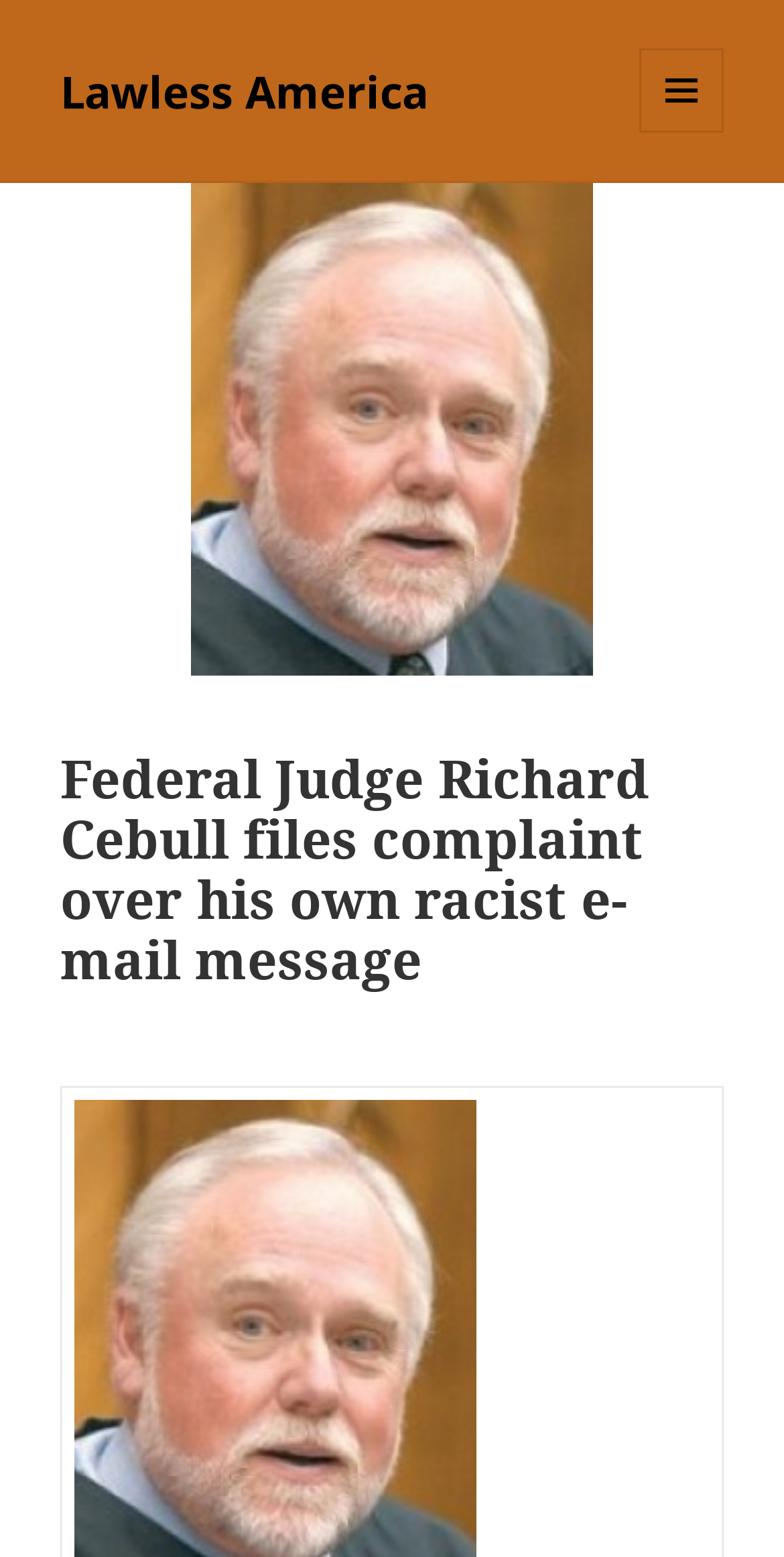What is the main heading of this webpage? Please extract and provide it.

Federal Judge Richard Cebull files complaint over his own racist e-mail message